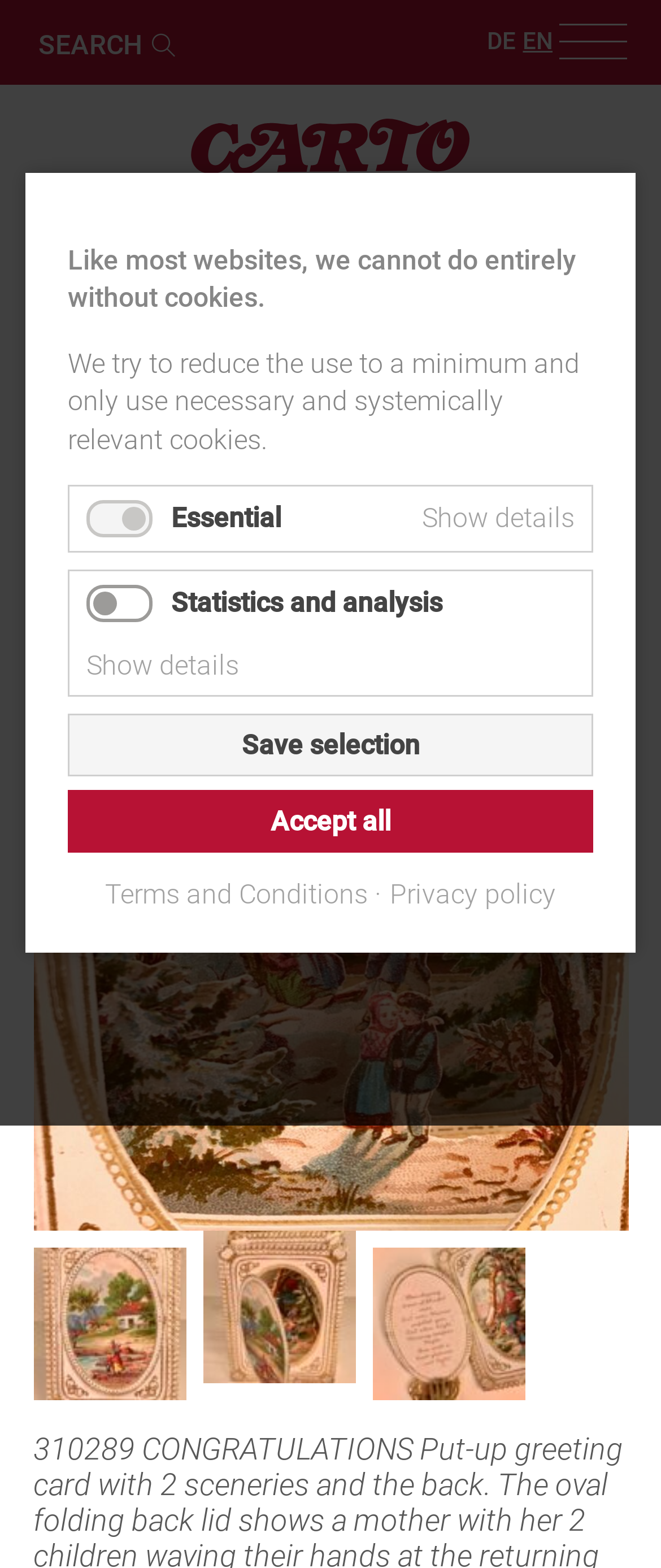Provide your answer in a single word or phrase: 
What is the position of the 'Go to current page in German' link?

Top right